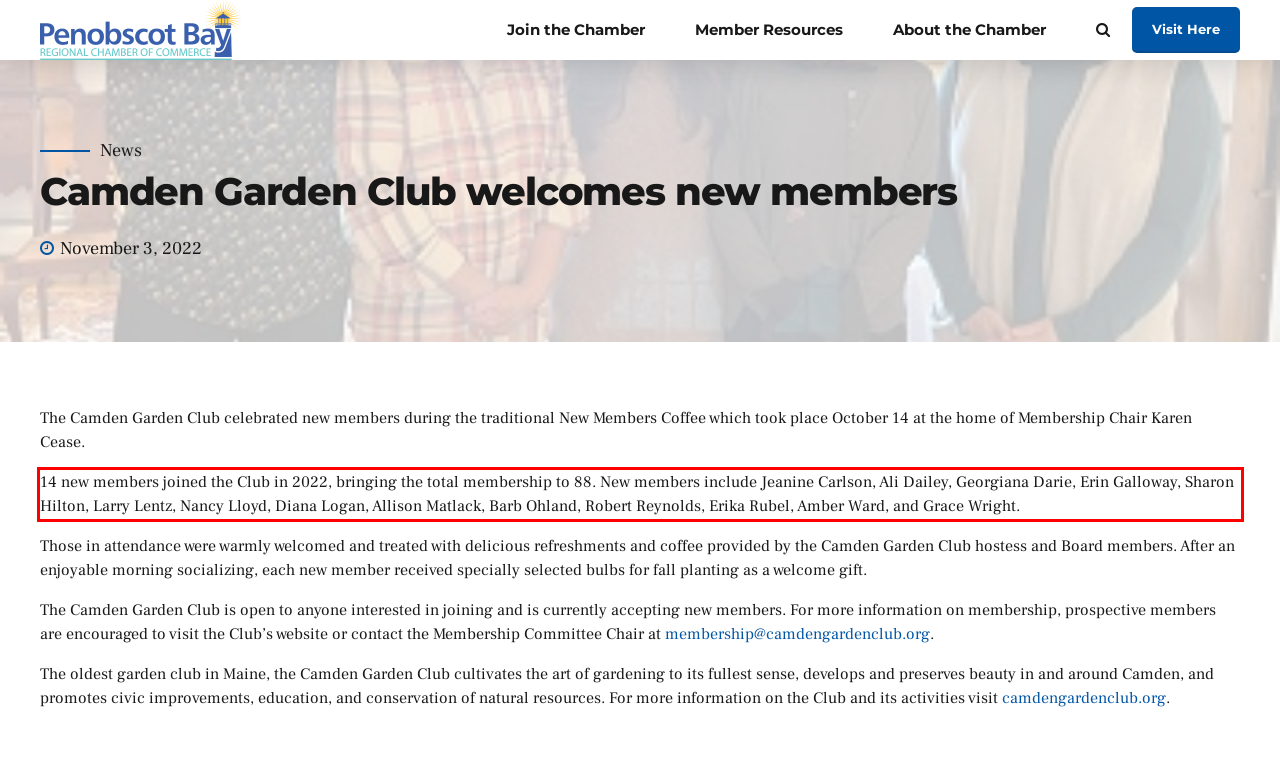Please look at the webpage screenshot and extract the text enclosed by the red bounding box.

14 new members joined the Club in 2022, bringing the total membership to 88. New members include Jeanine Carlson, Ali Dailey, Georgiana Darie, Erin Galloway, Sharon Hilton, Larry Lentz, Nancy Lloyd, Diana Logan, Allison Matlack, Barb Ohland, Robert Reynolds, Erika Rubel, Amber Ward, and Grace Wright.